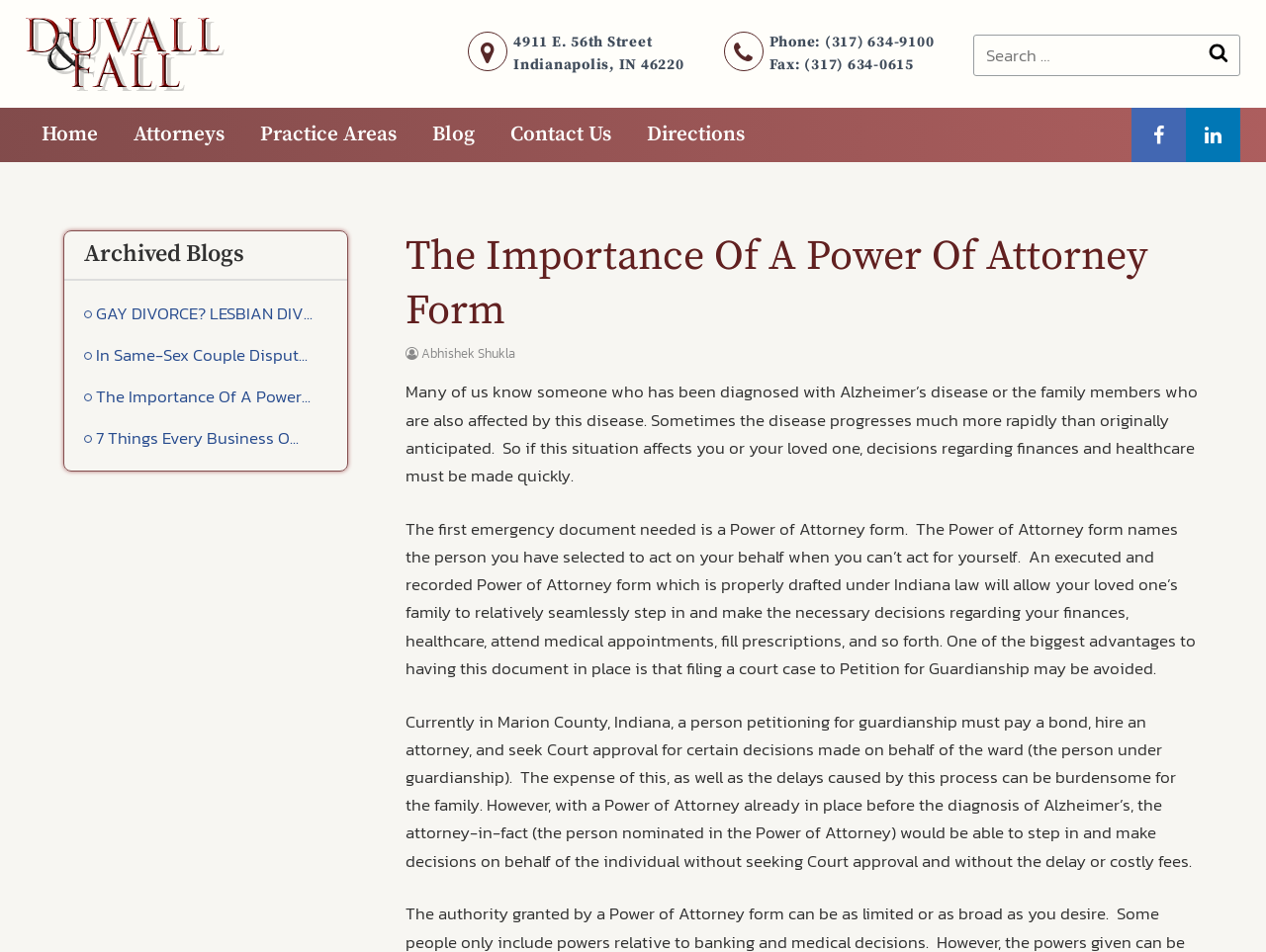Please specify the coordinates of the bounding box for the element that should be clicked to carry out this instruction: "Get Directions". The coordinates must be four float numbers between 0 and 1, formatted as [left, top, right, bottom].

[0.498, 0.113, 0.6, 0.17]